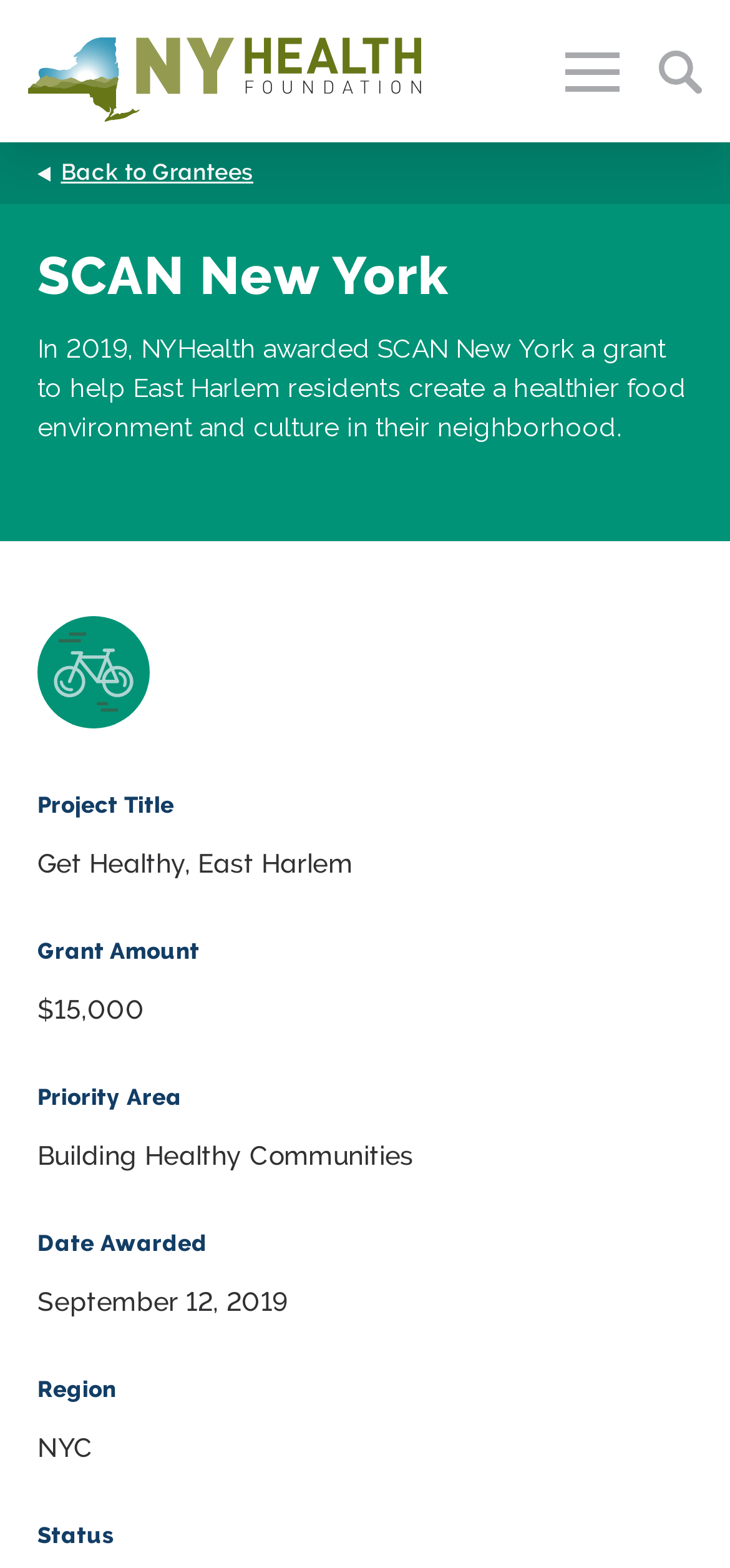Can you find and provide the main heading text of this webpage?

SCAN New York